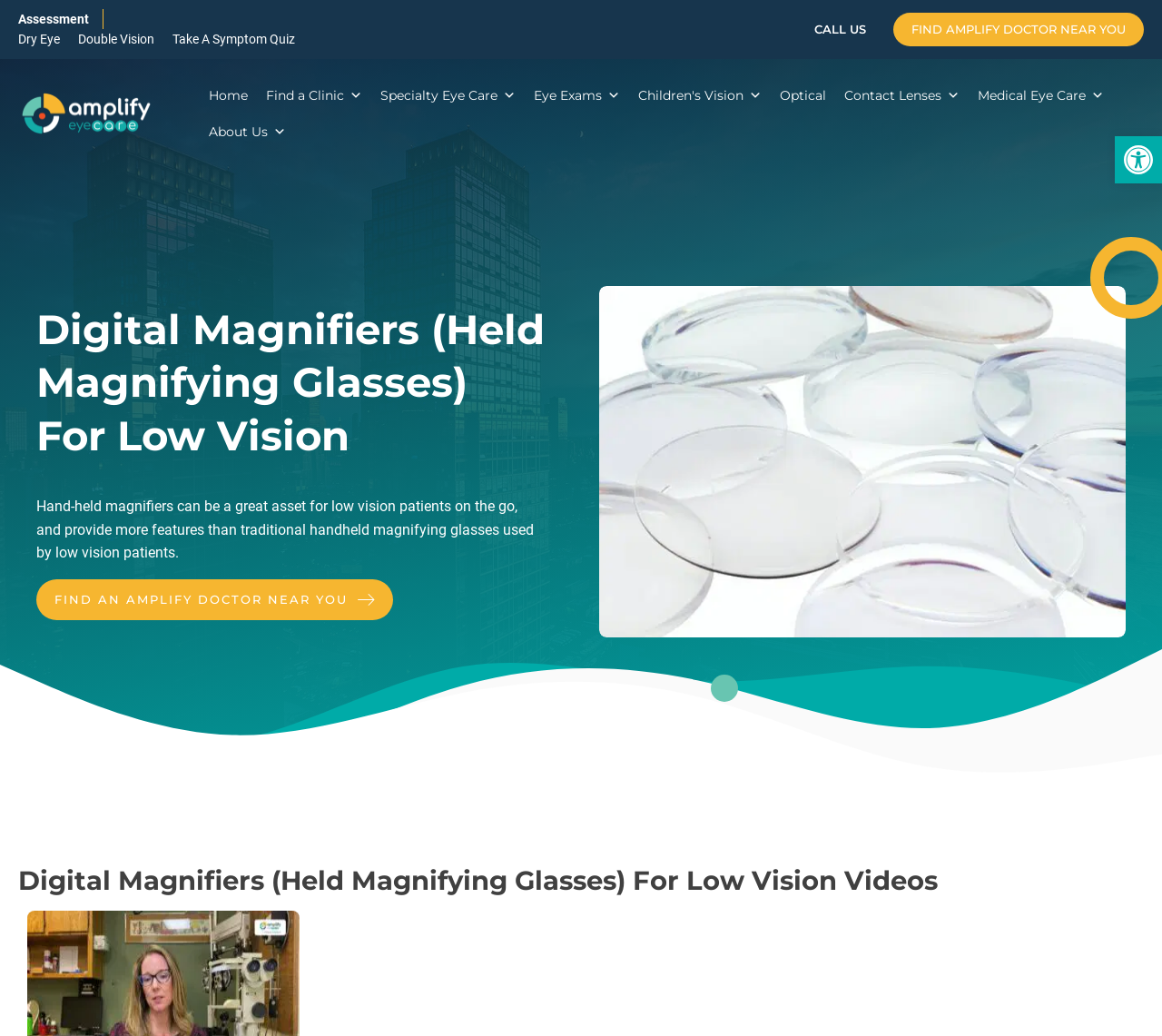What is the image below the heading 'Digital Magnifiers (Held Magnifying Glasses) For Low Vision'?
Using the visual information, answer the question in a single word or phrase.

Optometrist